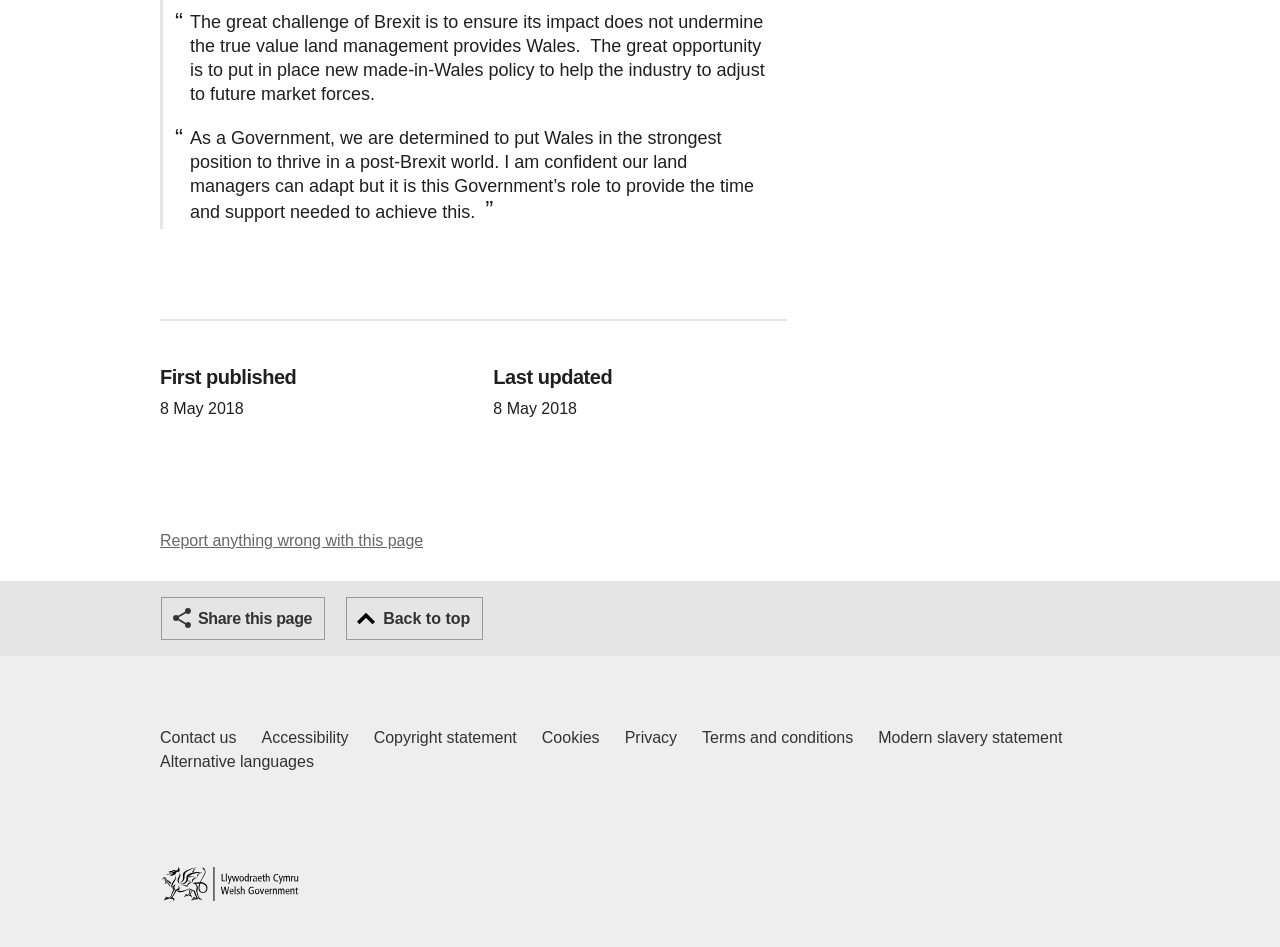When was this webpage first published?
Using the image, provide a concise answer in one word or a short phrase.

8 May 2018